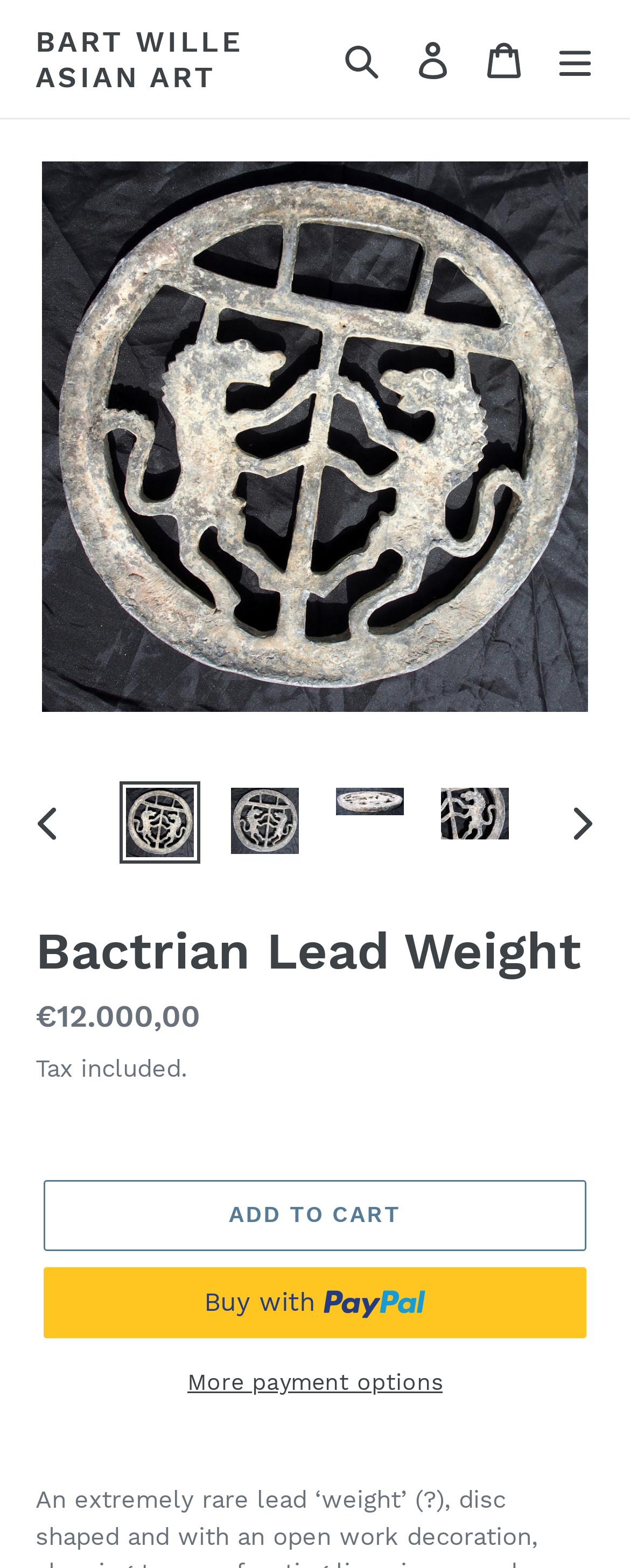Locate the bounding box coordinates of the item that should be clicked to fulfill the instruction: "View OBSERVATORY".

None